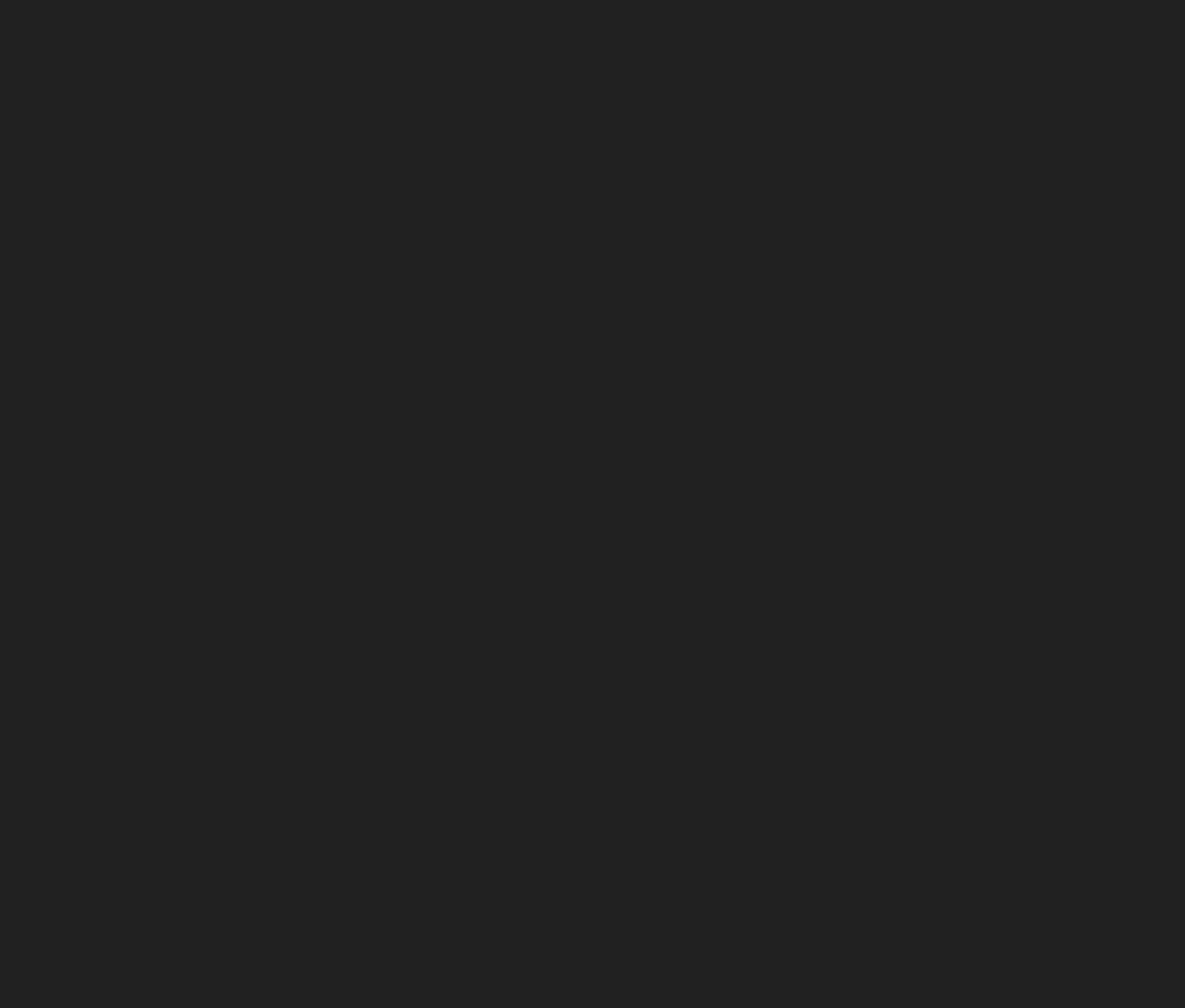Determine the bounding box coordinates of the UI element described by: "caetani house".

[0.816, 0.697, 0.847, 0.726]